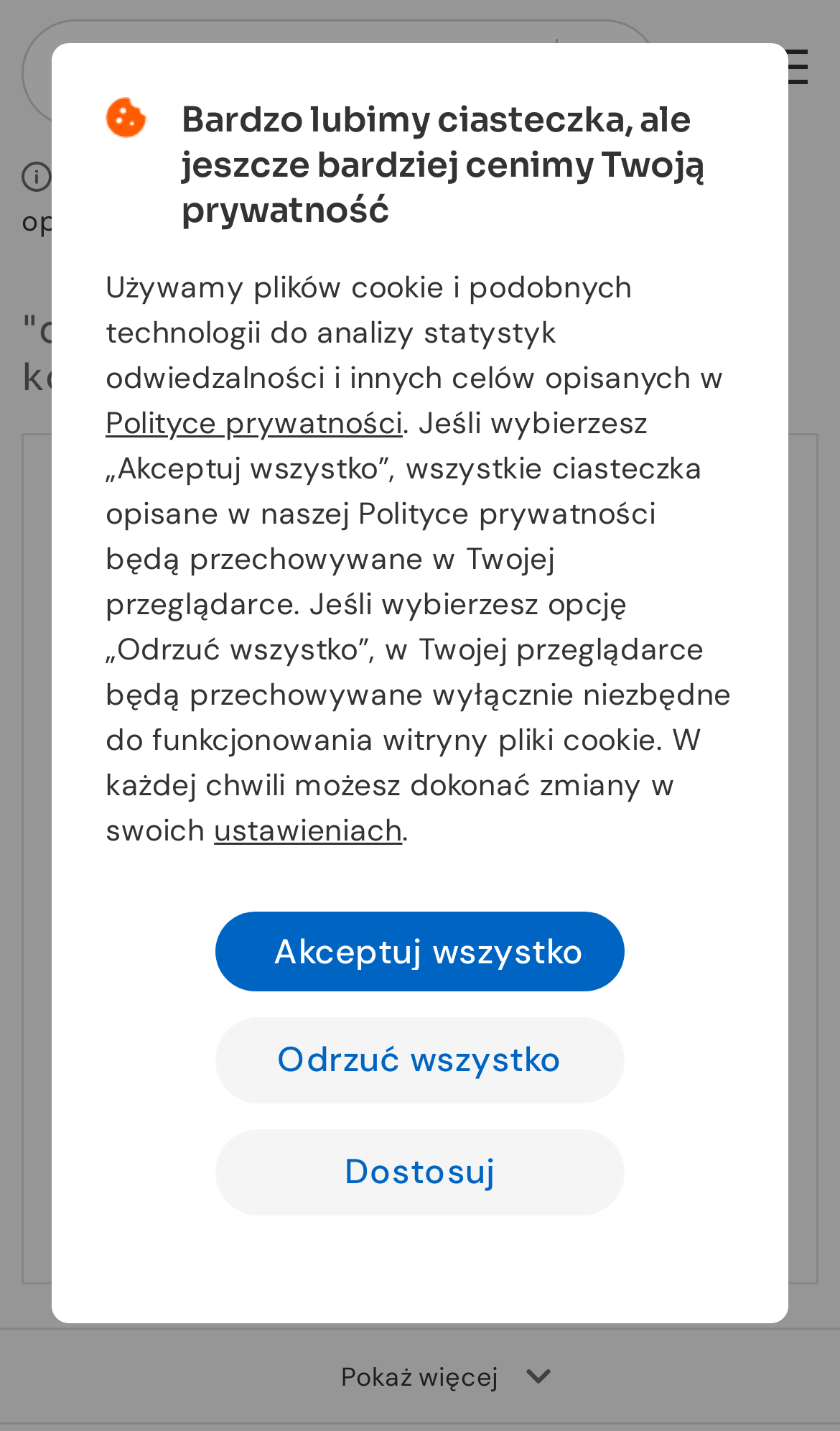What is the translation of 'decorative motif' in Polish?
Give a thorough and detailed response to the question.

The translation of 'decorative motif' in Polish can be found in the webpage content. Specifically, it is located in the section where the webpage provides automatic translation of the phrase 'decorative motif'. The Polish translation is 'dekoracyjny motyw'.